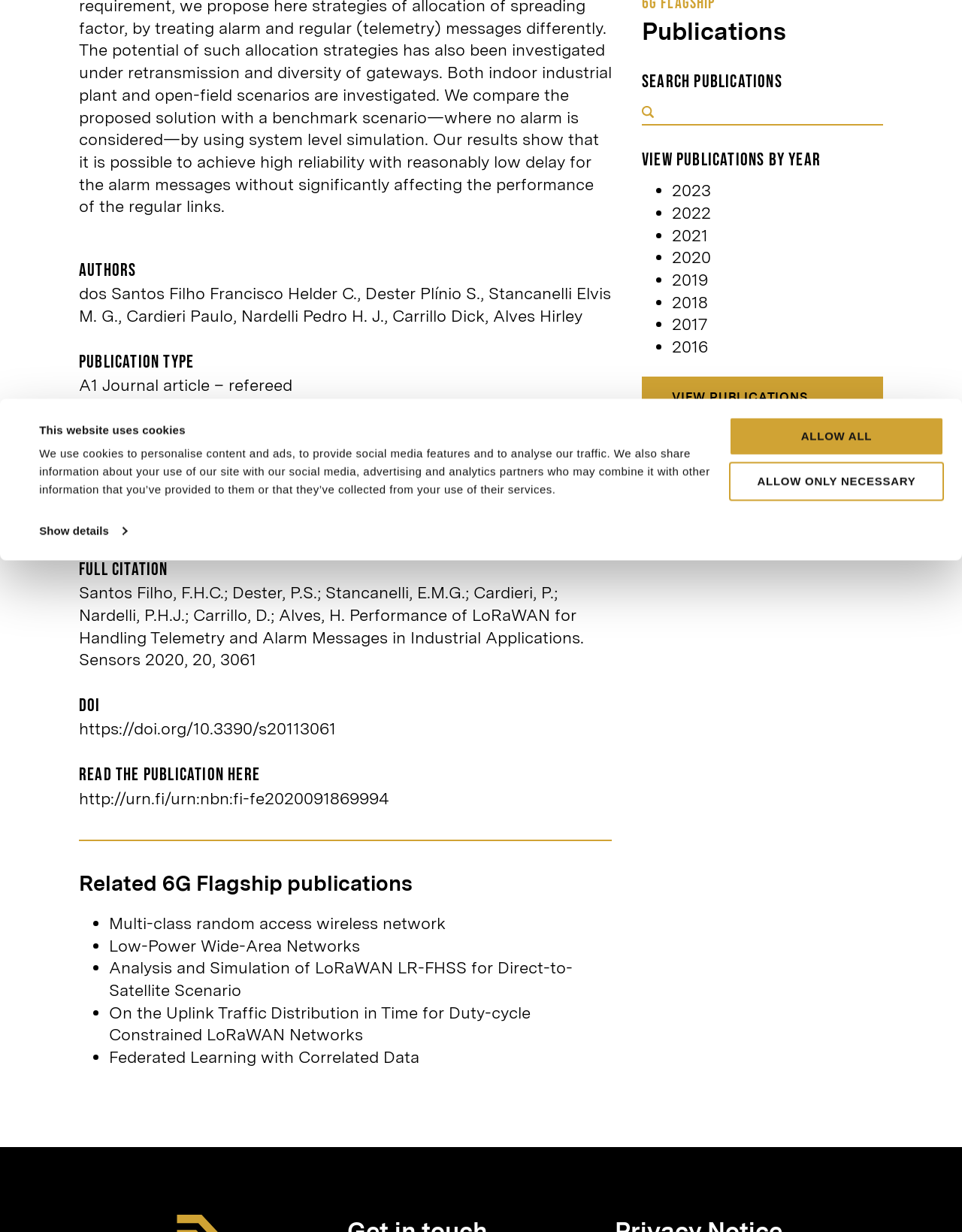Using the given element description, provide the bounding box coordinates (top-left x, top-left y, bottom-right x, bottom-right y) for the corresponding UI element in the screenshot: Allow all

[0.758, 0.274, 0.981, 0.306]